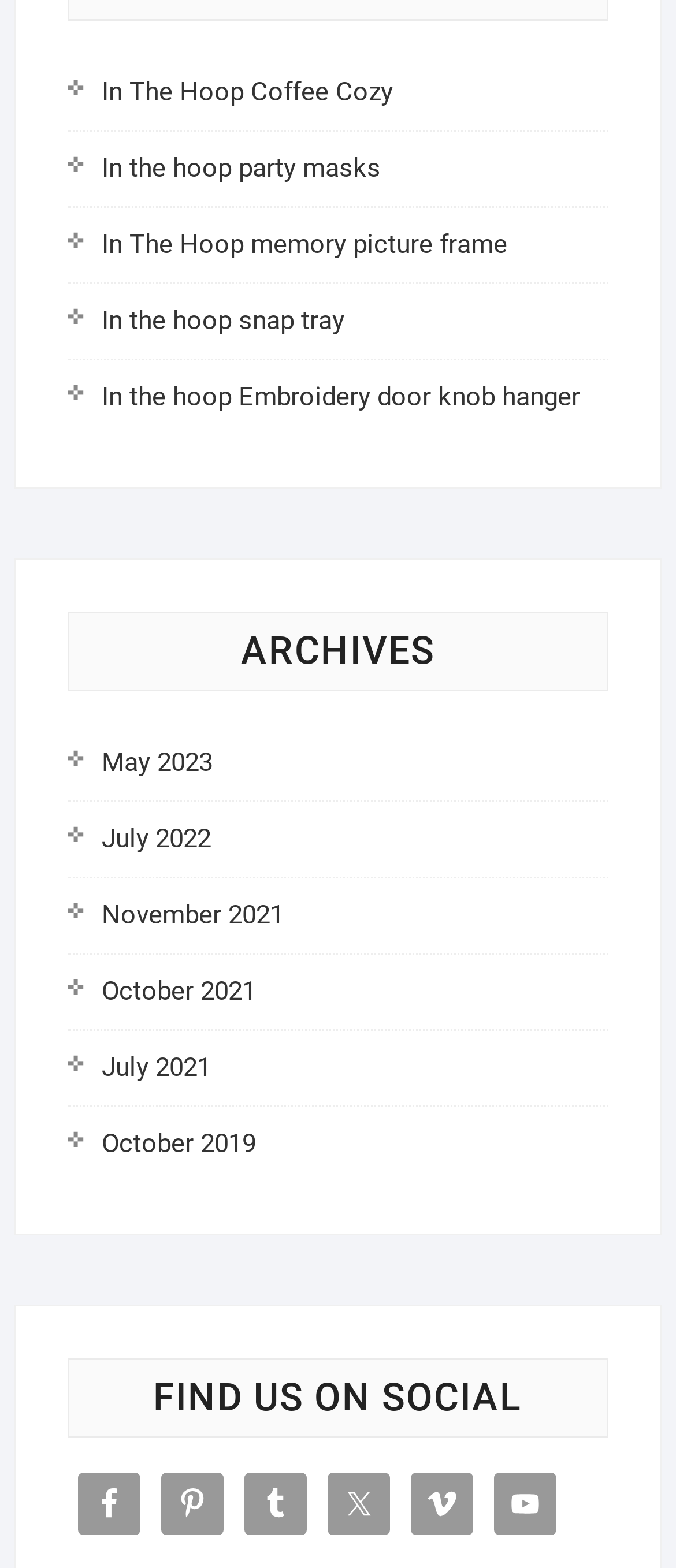Please locate the bounding box coordinates for the element that should be clicked to achieve the following instruction: "Go to Facebook". Ensure the coordinates are given as four float numbers between 0 and 1, i.e., [left, top, right, bottom].

[0.115, 0.939, 0.207, 0.979]